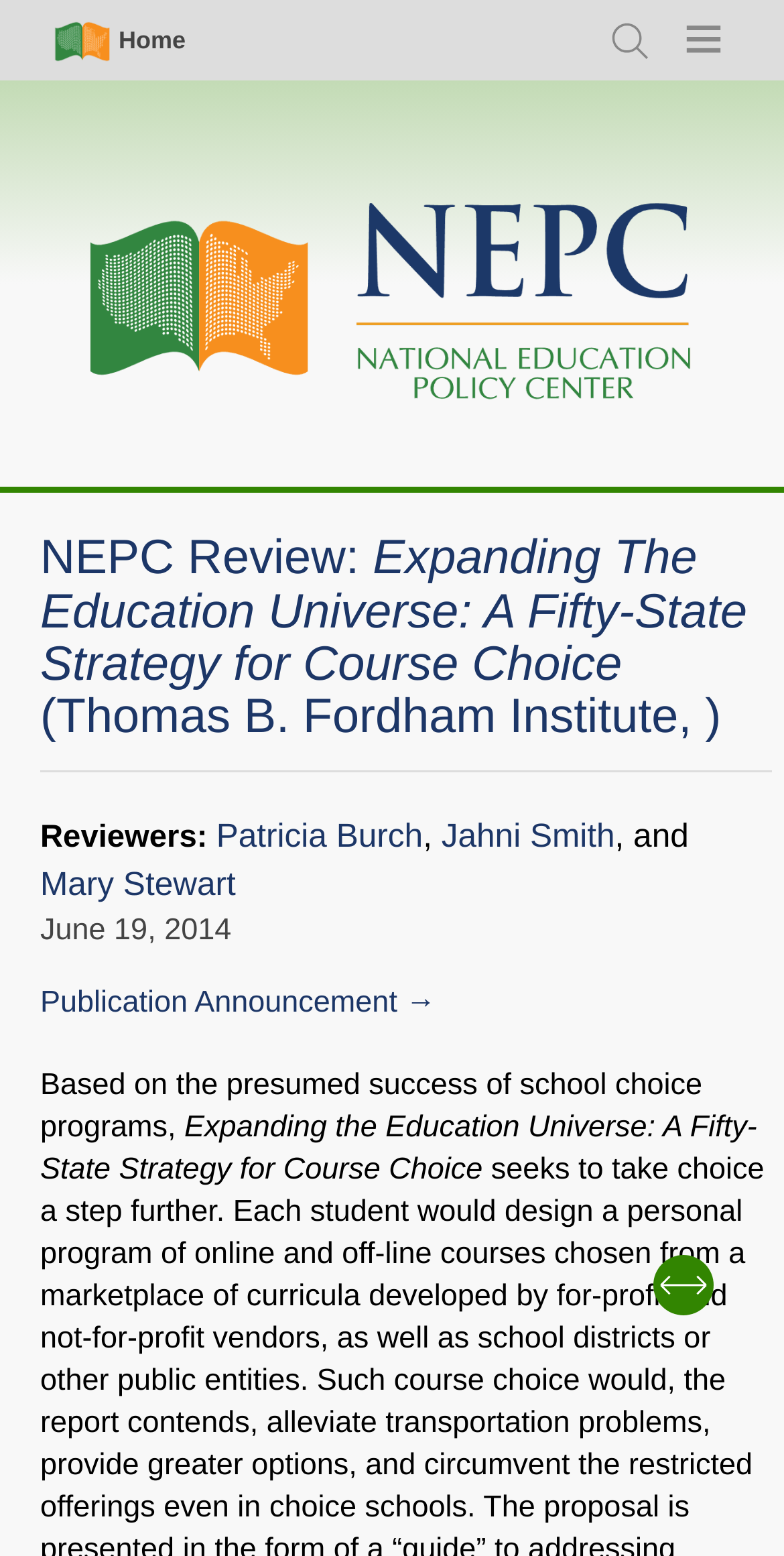Find the bounding box coordinates of the element to click in order to complete this instruction: "Click on the 'Share on LinkedIn' link". The bounding box coordinates must be four float numbers between 0 and 1, denoted as [left, top, right, bottom].

[0.115, 0.305, 0.885, 0.37]